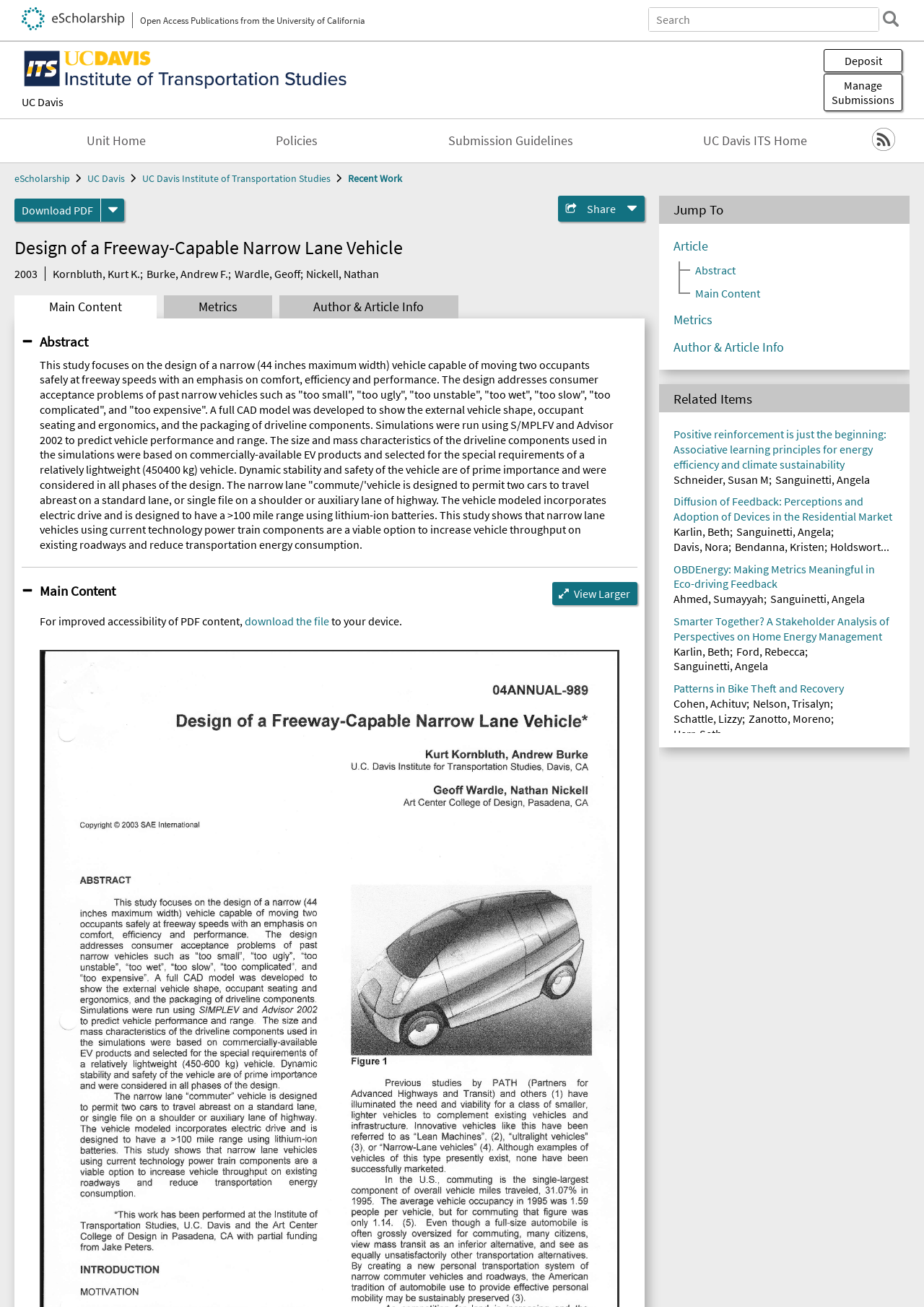Find the bounding box coordinates for the area that must be clicked to perform this action: "Deposit".

[0.891, 0.038, 0.977, 0.055]